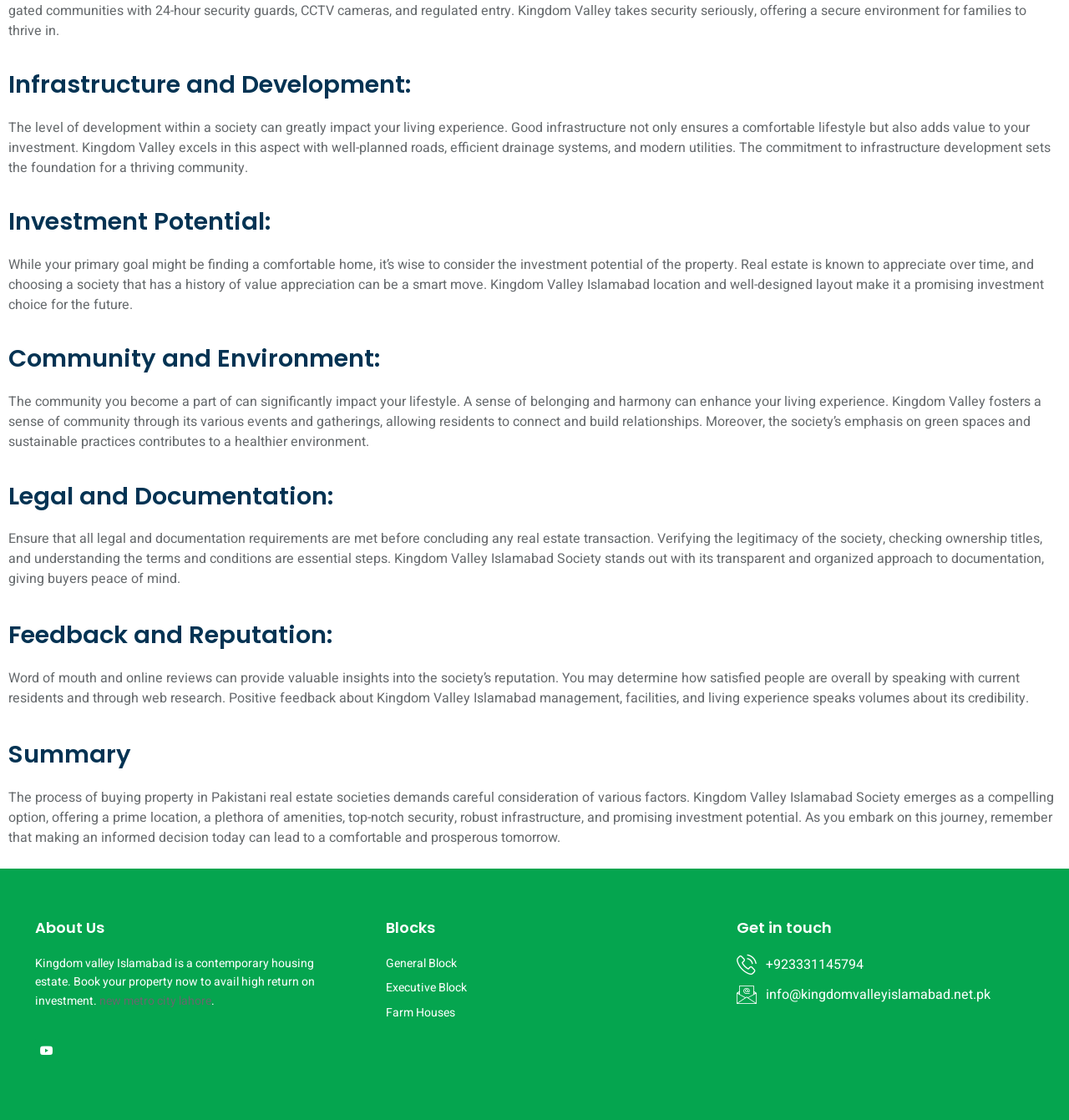What is the focus of Kingdom Valley?
Please describe in detail the information shown in the image to answer the question.

Based on the webpage content, Kingdom Valley seems to prioritize security and infrastructure development, as mentioned in the 'Infrastructure and Development' section, which highlights the importance of a secure environment and well-planned infrastructure for a comfortable lifestyle.